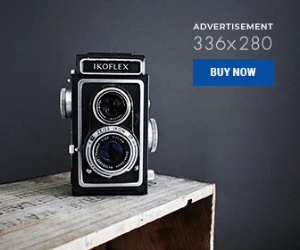Explain in detail what you see in the image.

This image features a vintage Ikoflex camera, elegantly displayed against a minimalist dark gray backdrop. The camera, characterized by its classic twin-lens reflex design, showcases its detailed craftsmanship with a glossy black finish and silver accents. It’s positioned on a wooden surface that adds a rustic charm to the composition. Overlaying the image is an advertisement banner, prominently stating "ADVERTISEMENT" along with dimensions "336x280" and a call to action button reading "BUY NOW." This visually appealing setup highlights the blend of nostalgia for traditional photography with contemporary marketing elements.